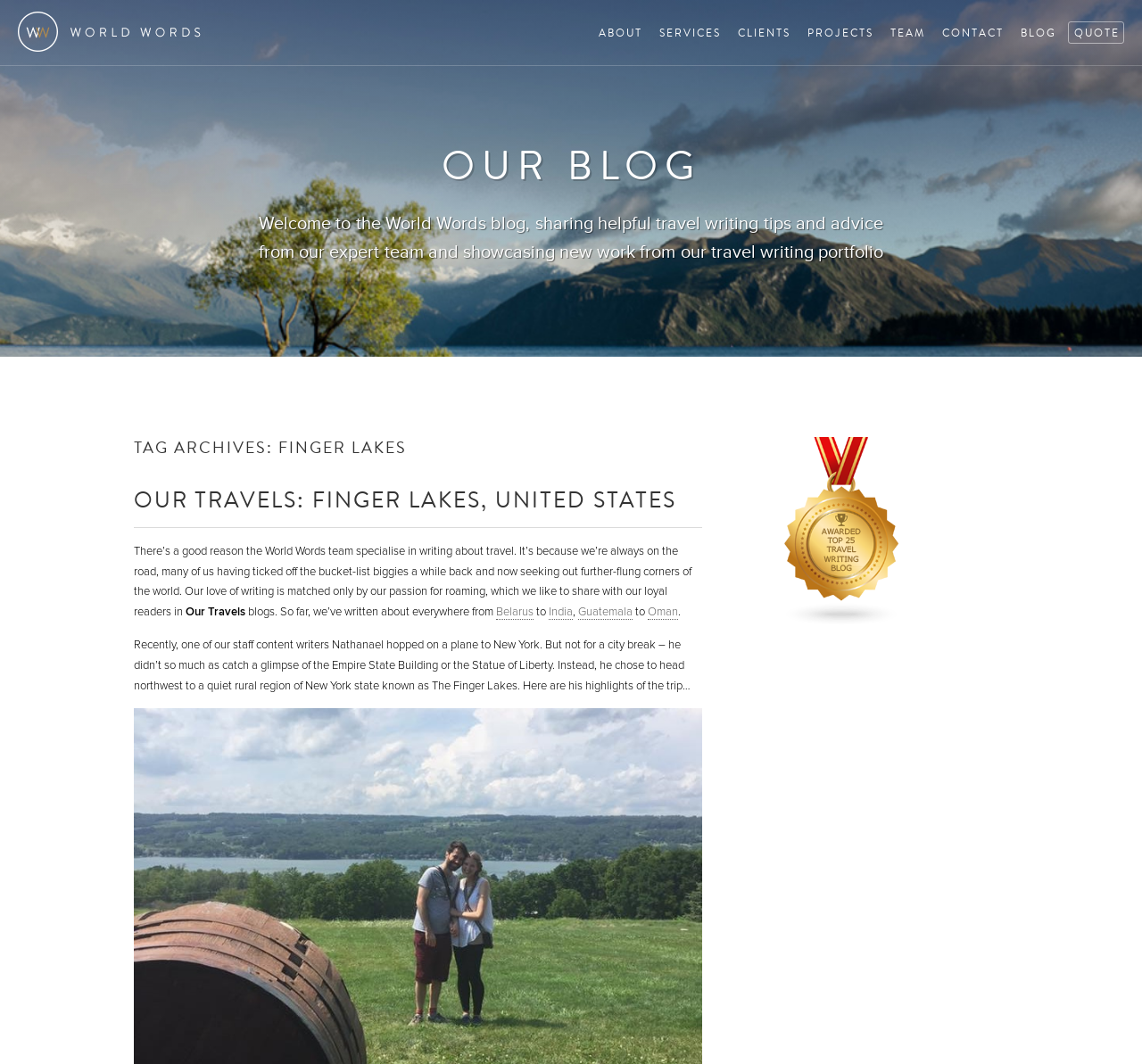Please find the top heading of the webpage and generate its text.

TAG ARCHIVES: FINGER LAKES